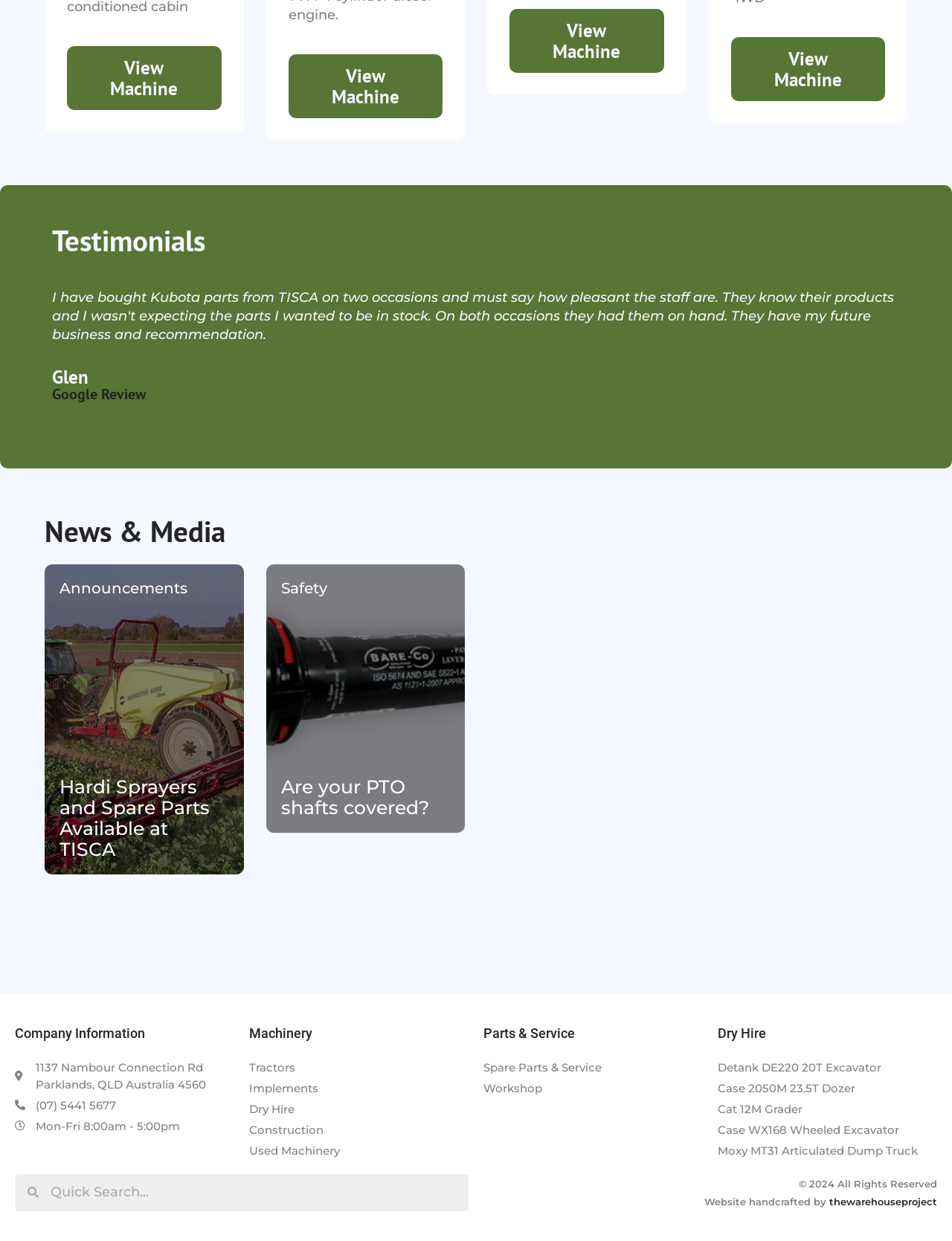Please answer the following question using a single word or phrase: 
How many 'View Machine' buttons are there?

4